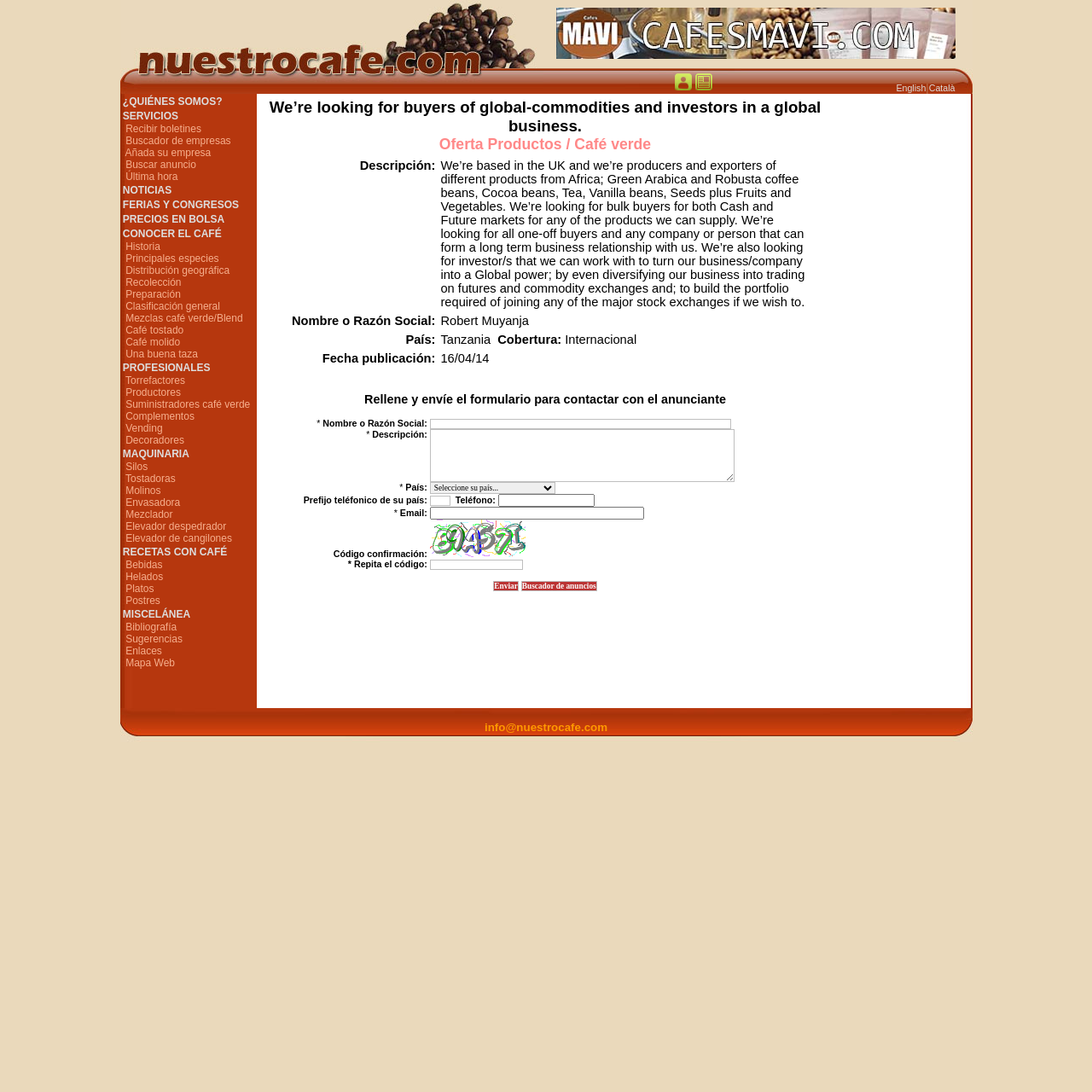Find the bounding box coordinates of the element's region that should be clicked in order to follow the given instruction: "Select a country from the dropdown list". The coordinates should consist of four float numbers between 0 and 1, i.e., [left, top, right, bottom].

[0.461, 0.061, 0.618, 0.086]